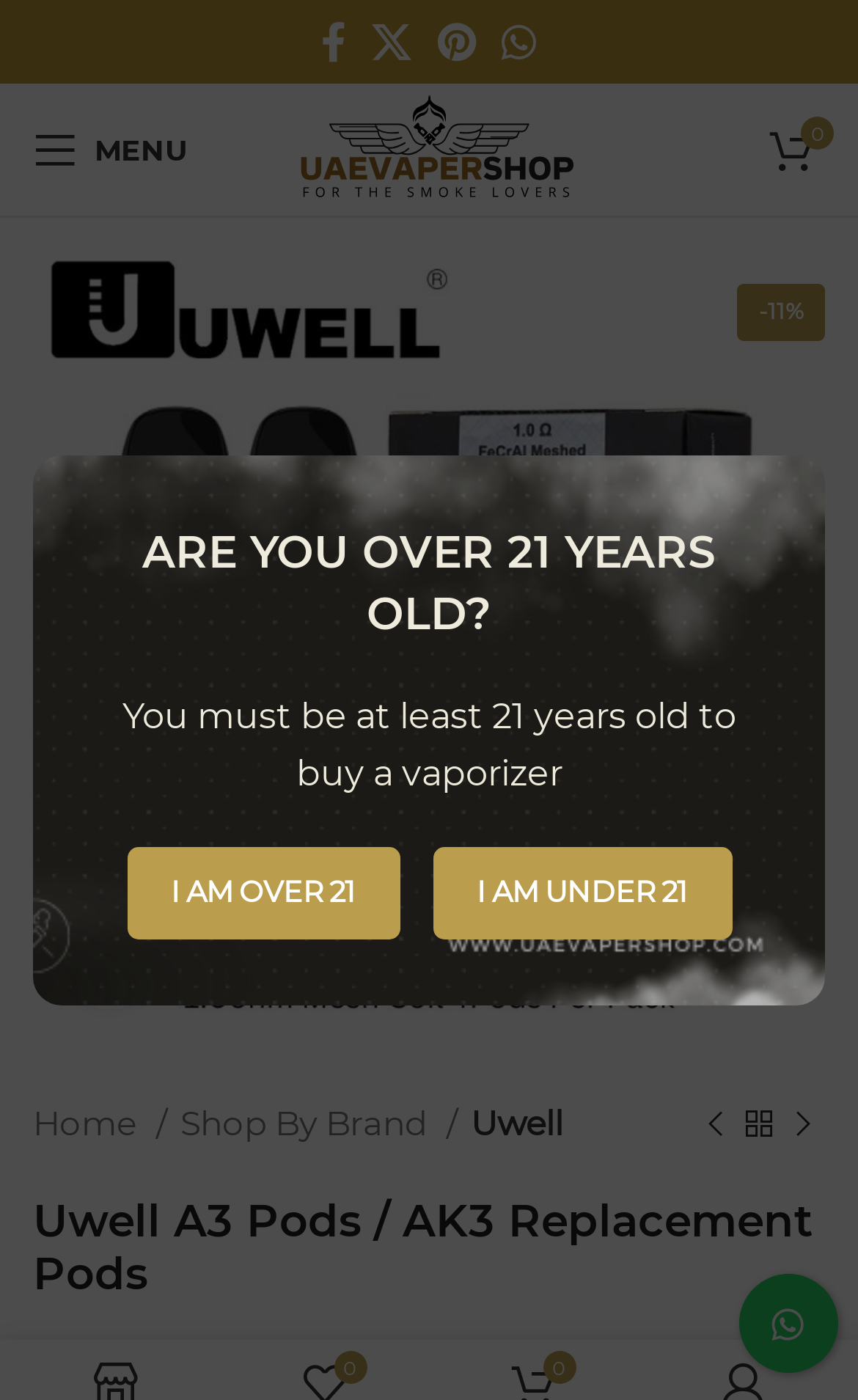Pinpoint the bounding box coordinates of the area that must be clicked to complete this instruction: "Go to next product".

[0.91, 0.788, 0.962, 0.819]